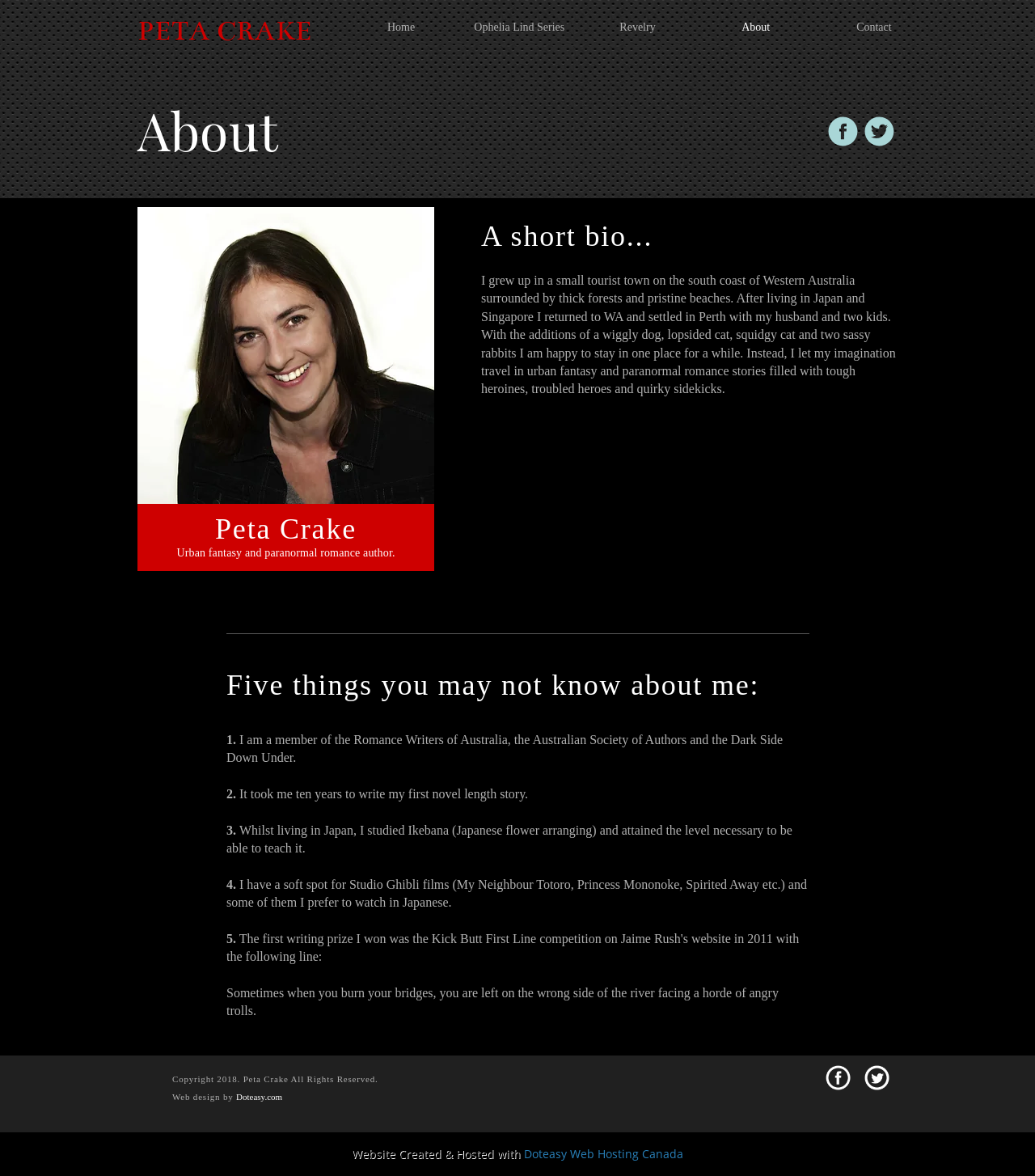Explain the features and main sections of the webpage comprehensively.

The webpage is the homepage of Peta Crake, an urban fantasy and paranormal romance author. At the top, there is a navigation menu with five links: "Home", "Ophelia Lind Series", "Revelry", "About", and "Contact". Below the navigation menu, there is a large heading "PETA CRAKE" in the top-left corner.

On the left side of the page, there is a table with a few empty cells, and below it, there are five points listed under the heading "Five things you may not know about me:". Each point is a brief statement about the author, including her membership in writing organizations, her experience writing her first novel, and her interests in Japanese culture and Studio Ghibli films.

To the right of the table, there are two social media links, each represented by an image. Below these links, there is a heading "About" and a short bio of the author, describing her upbringing in Western Australia, her experiences living abroad, and her current life in Perth with her family and pets. The bio also mentions her writing genre and style.

Further down the page, there is another heading "Peta Crake" with a subheading "Urban fantasy and paranormal romance author." At the very bottom of the page, there is a copyright notice and a credit for the web design, with a link to the designer's website. Additionally, there is a mention of the web hosting service used for the website.